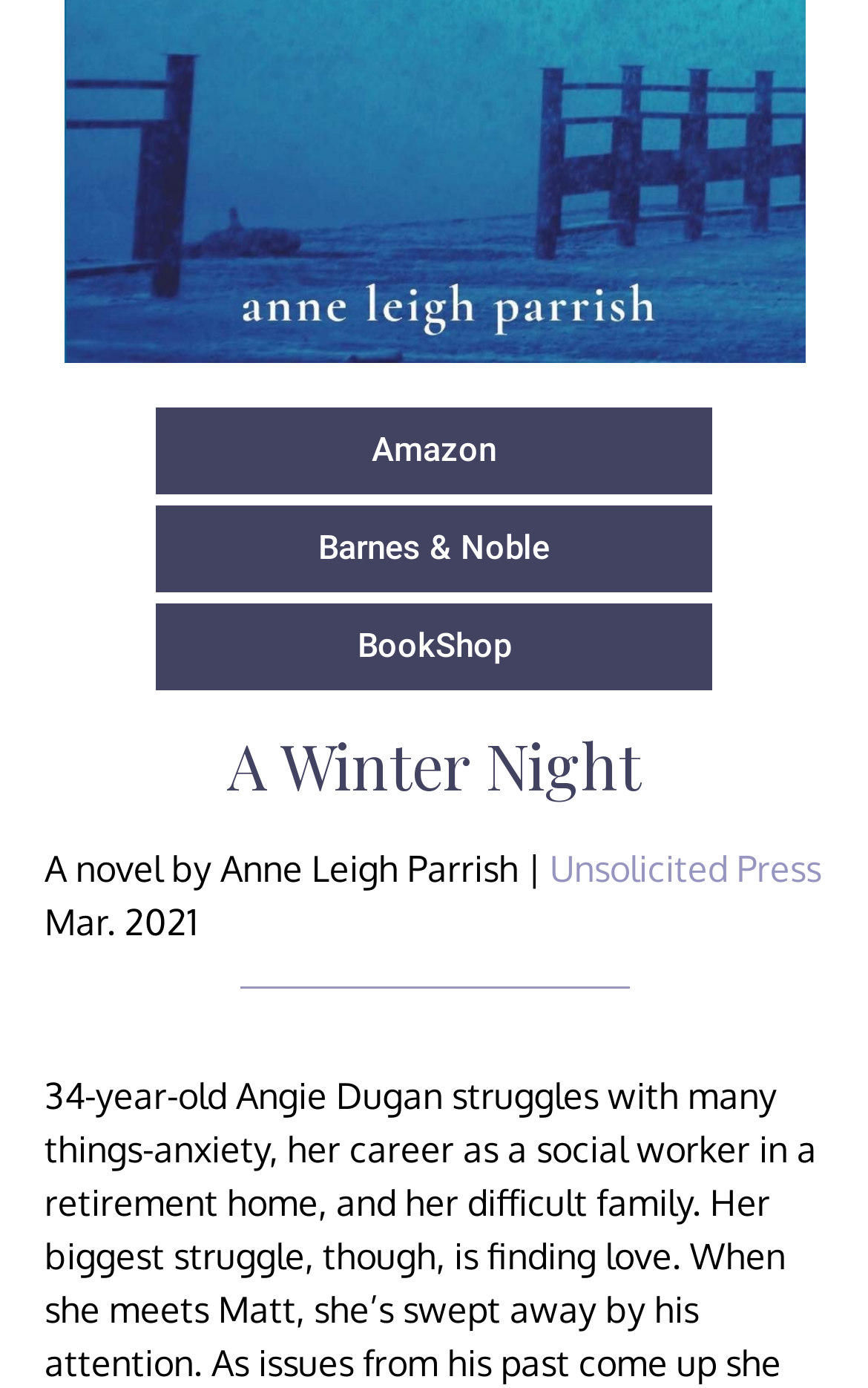Kindly respond to the following question with a single word or a brief phrase: 
What is the name of the novel?

A Winter Night